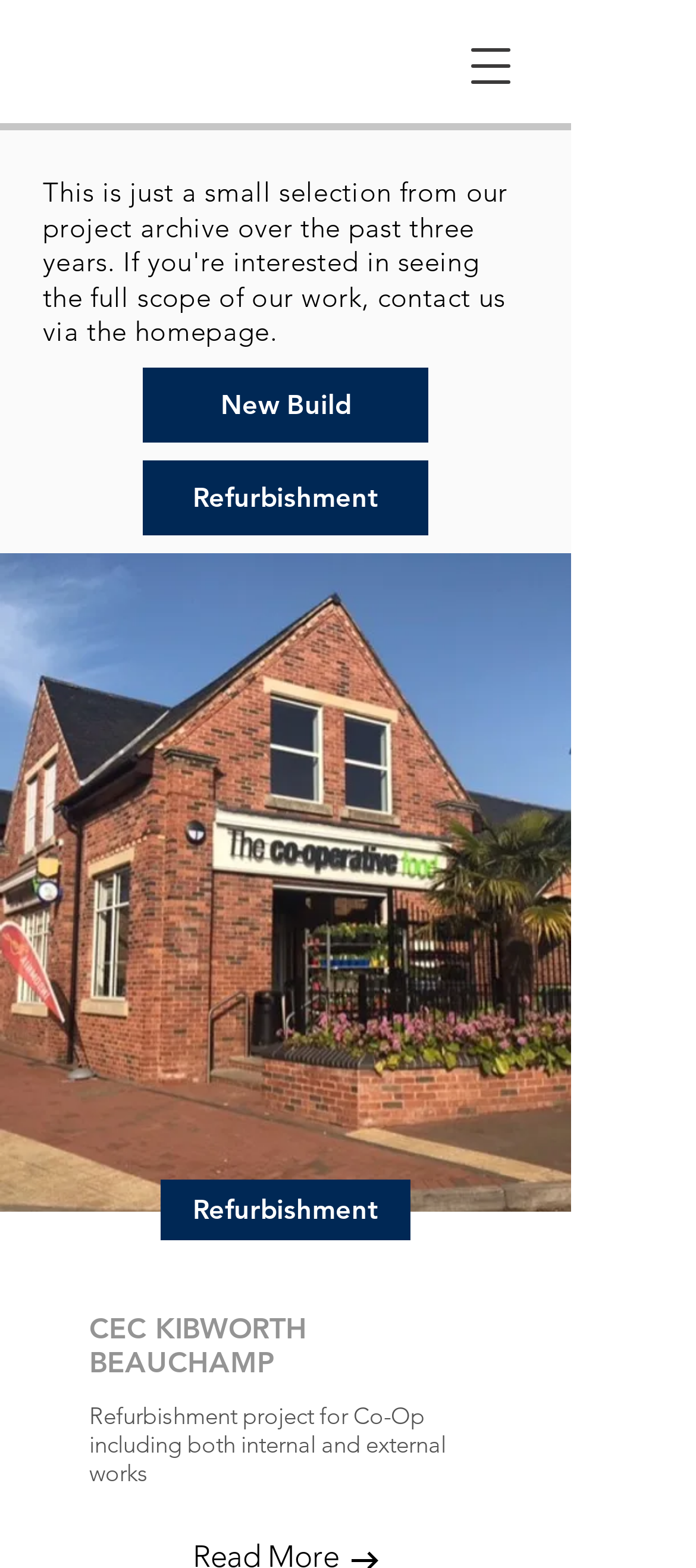What is the position of the 'Refurbishment' button on the webpage?
Look at the screenshot and respond with one word or a short phrase.

Below the heading